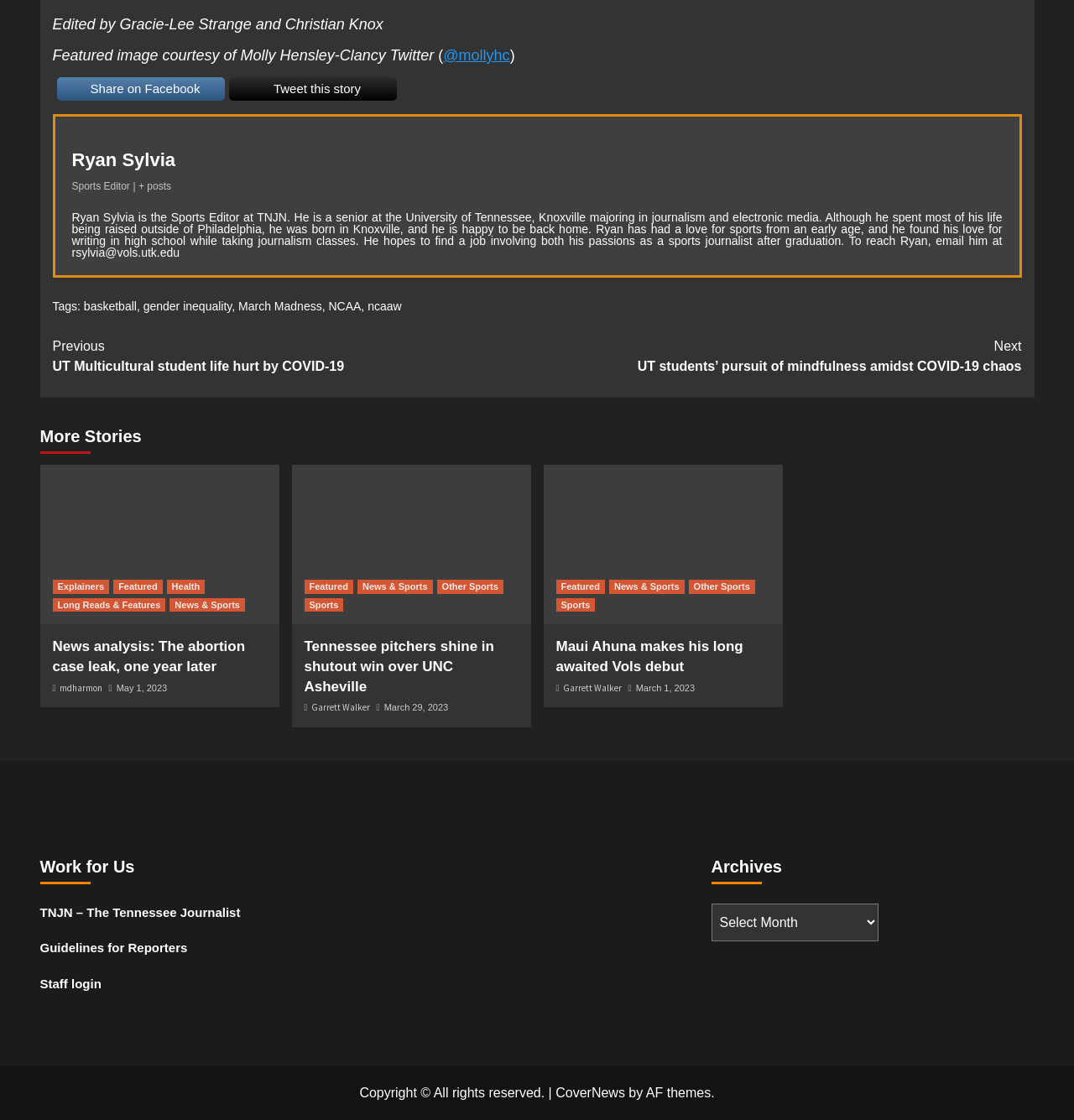Utilize the details in the image to give a detailed response to the question: What is the name of the radio station mentioned at the bottom of the webpage?

I found the answer by looking at the section at the bottom of the webpage with the heading '90.3 - The Rock', which is a radio station.